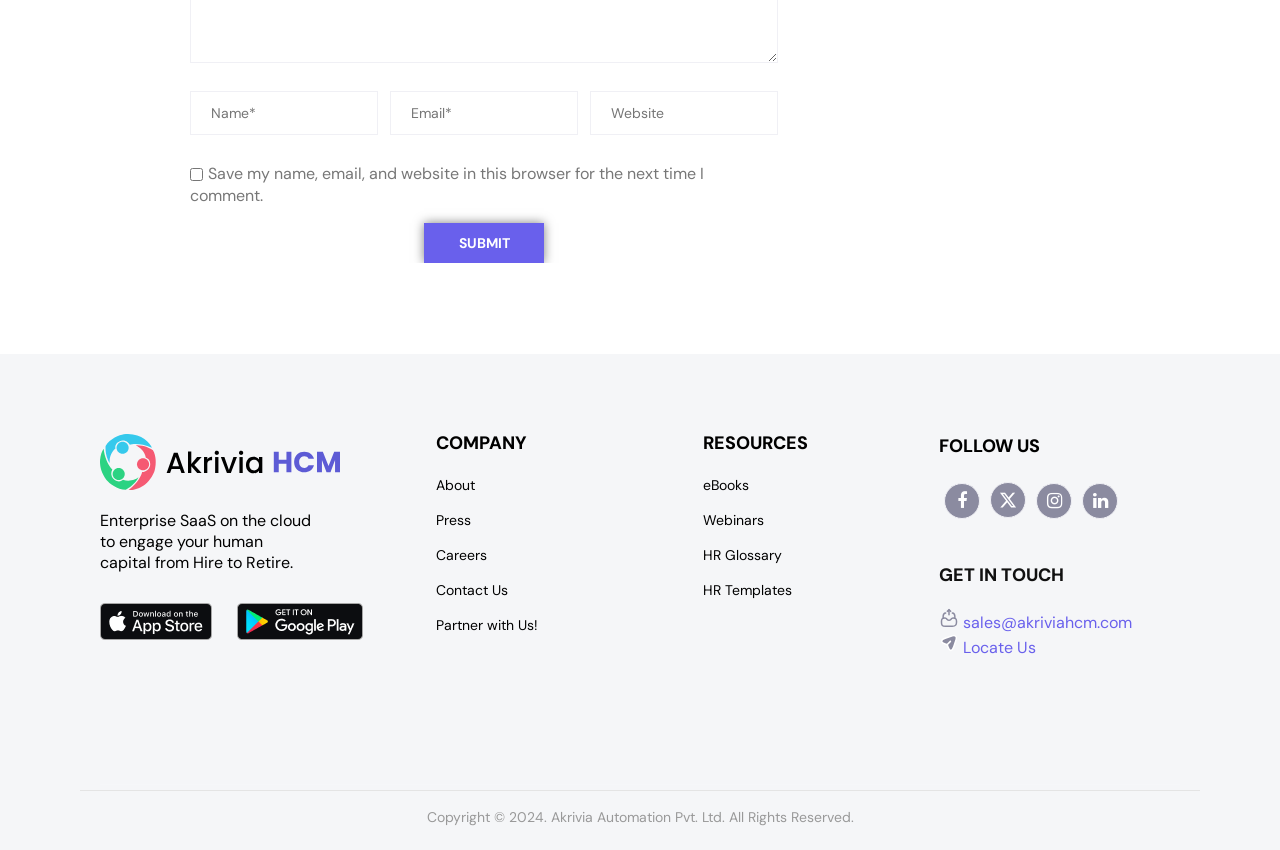Determine the bounding box coordinates of the element that should be clicked to execute the following command: "Contact us via email".

[0.734, 0.72, 0.885, 0.745]